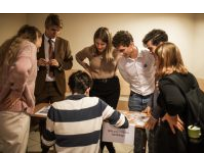Give a one-word or phrase response to the following question: What is the individual at the table likely doing?

Presenting information